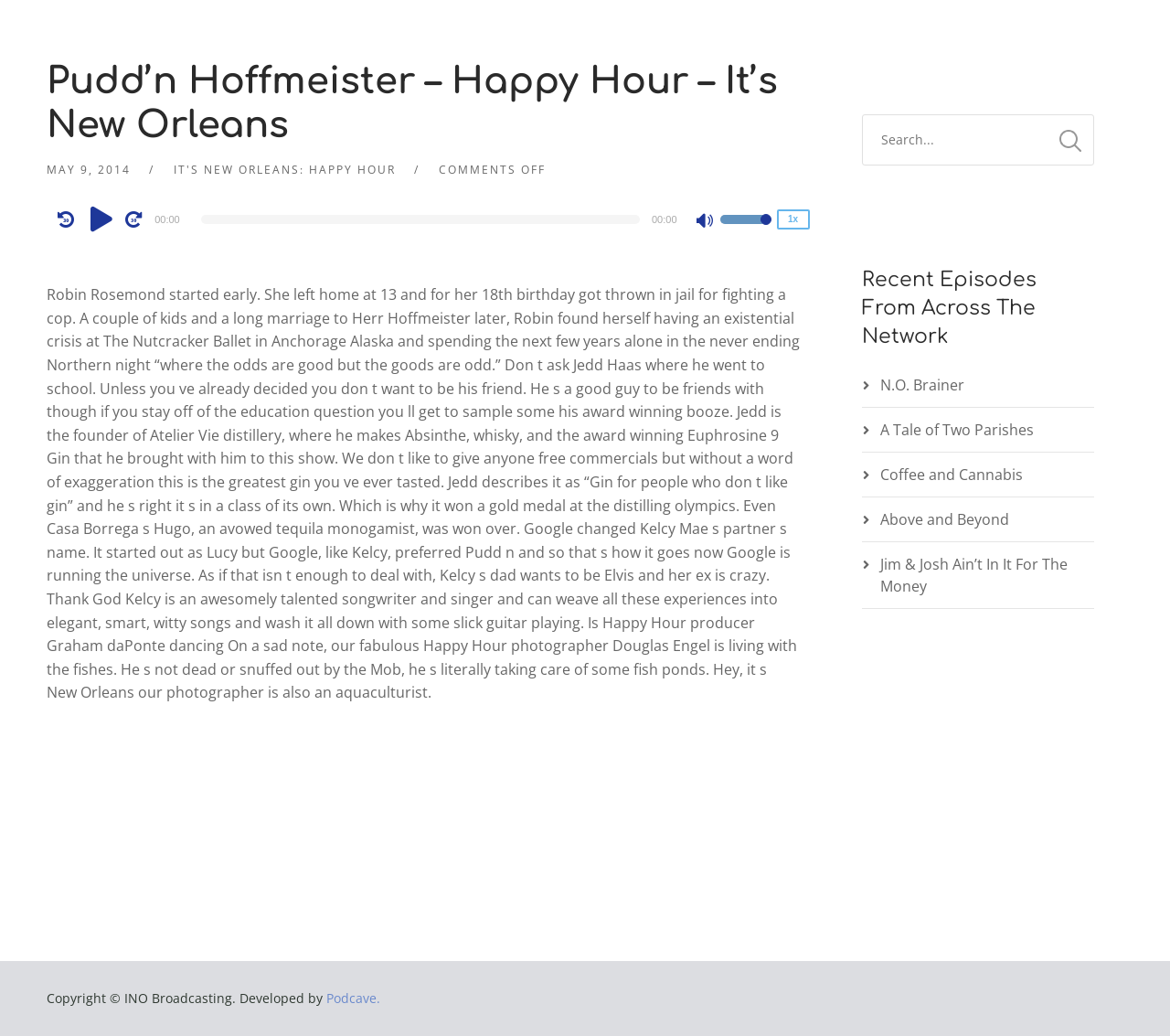For the element described, predict the bounding box coordinates as (top-left x, top-left y, bottom-right x, bottom-right y). All values should be between 0 and 1. Element description: 00:00

[0.172, 0.208, 0.547, 0.216]